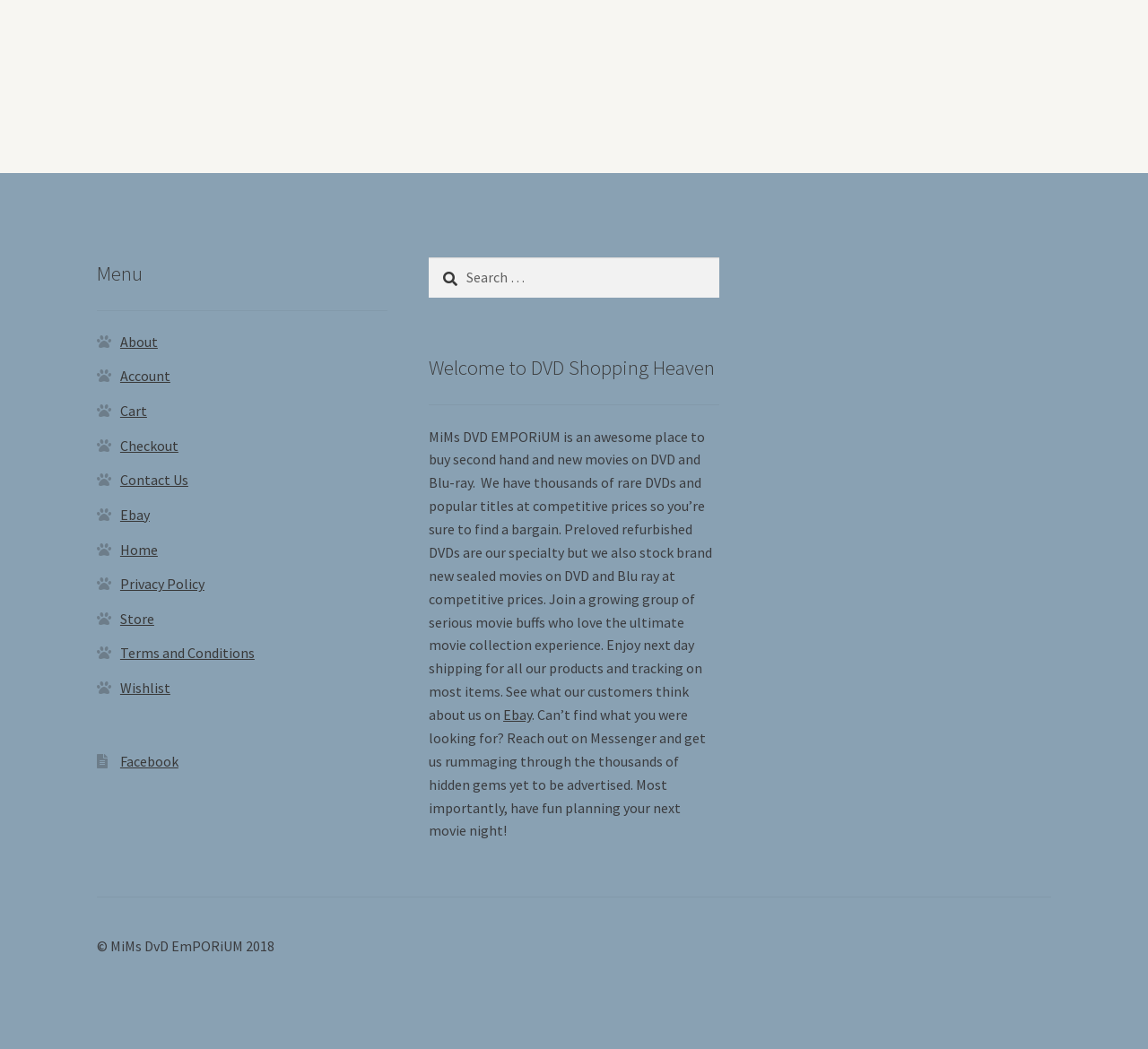What is the copyright year of the website?
Please describe in detail the information shown in the image to answer the question.

I found the copyright year by reading the static text '© MiMs DvD EmPORiUM 2018' at the bottom of the webpage.